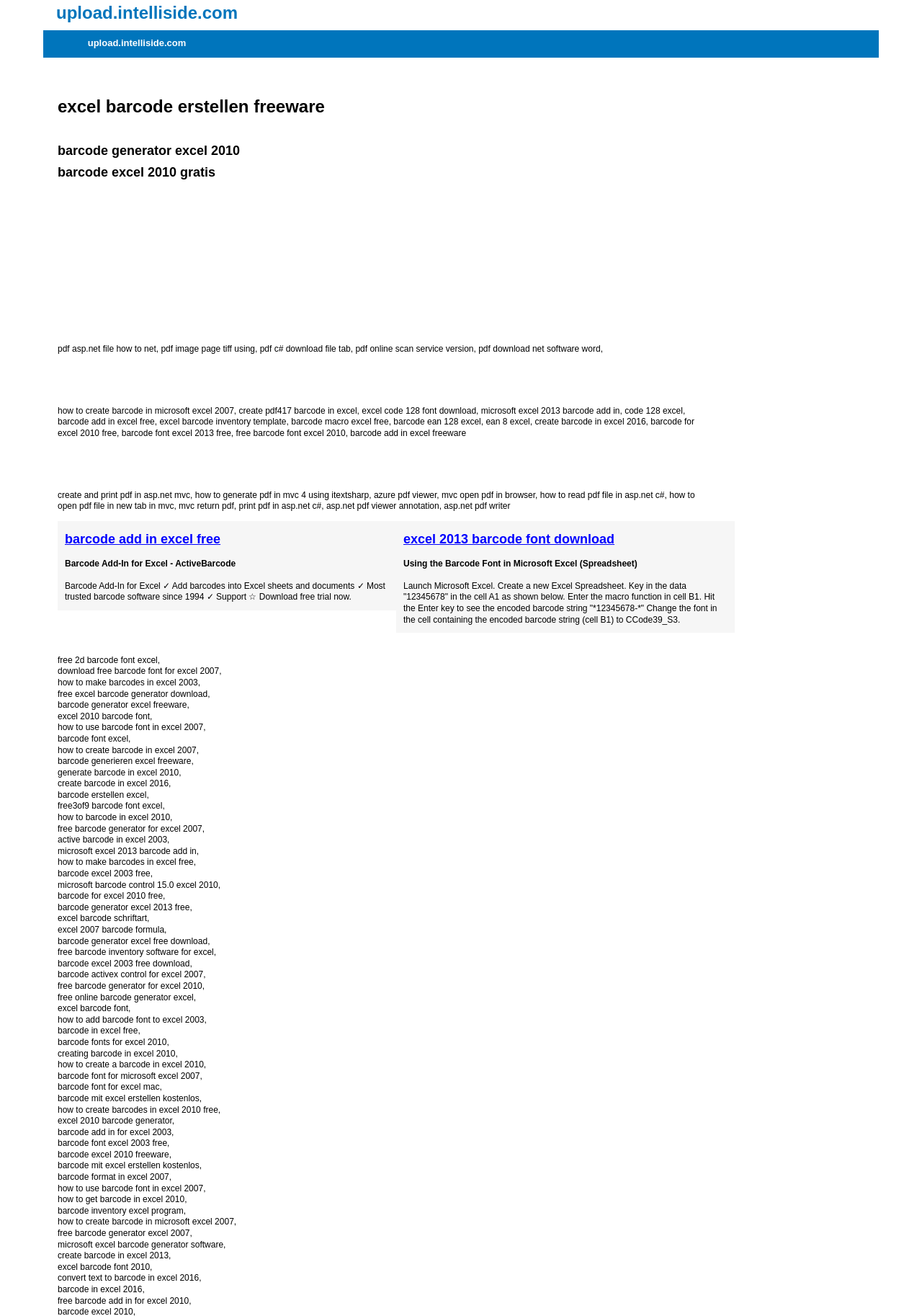What is the main topic of this webpage?
Please utilize the information in the image to give a detailed response to the question.

Based on the webpage content, it appears that the main topic is related to generating barcodes in Microsoft Excel, as there are multiple links and headings mentioning Excel and barcode generation.